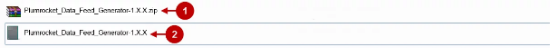How many items are displayed in the image?
Please provide a single word or phrase based on the screenshot.

Two